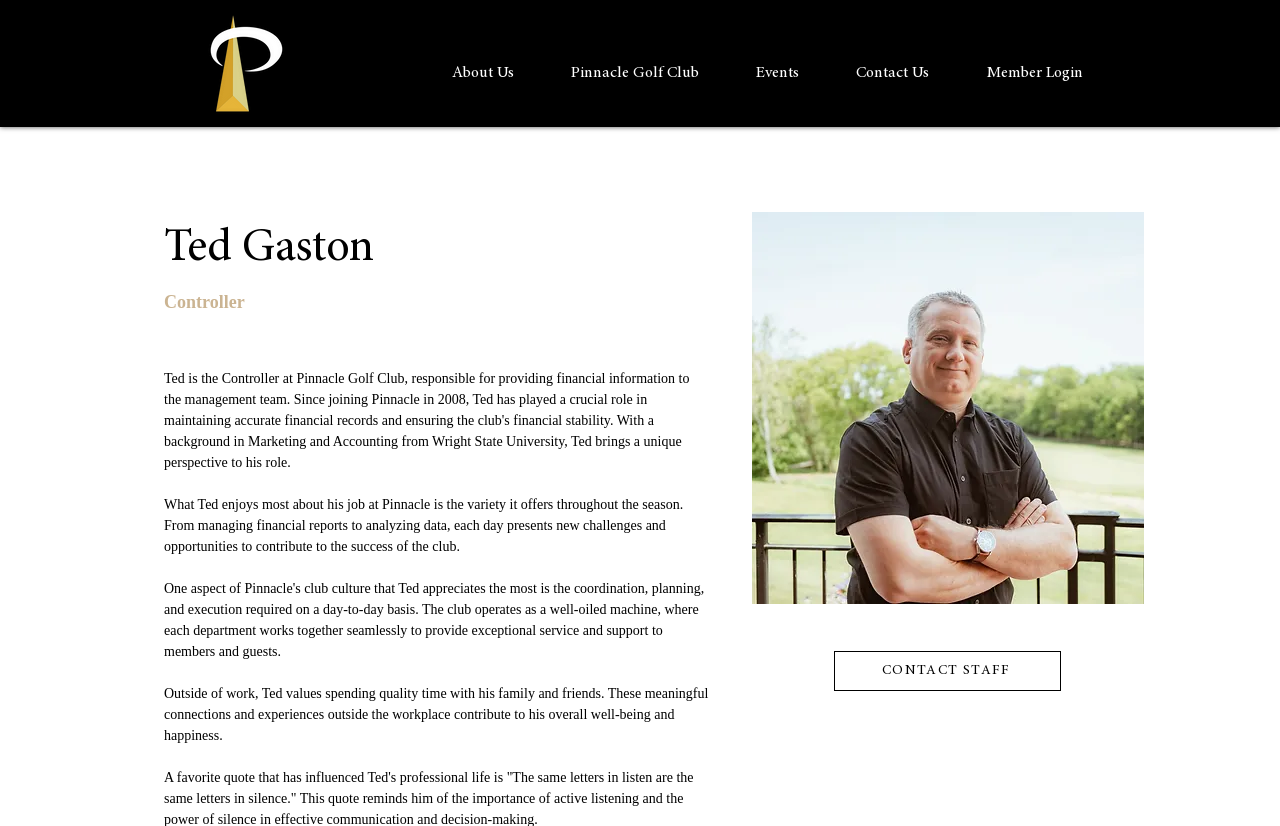Provide the bounding box coordinates in the format (top-left x, top-left y, bottom-right x, bottom-right y). All values are floating point numbers between 0 and 1. Determine the bounding box coordinate of the UI element described as: Pinnacle Golf Club

[0.432, 0.03, 0.577, 0.125]